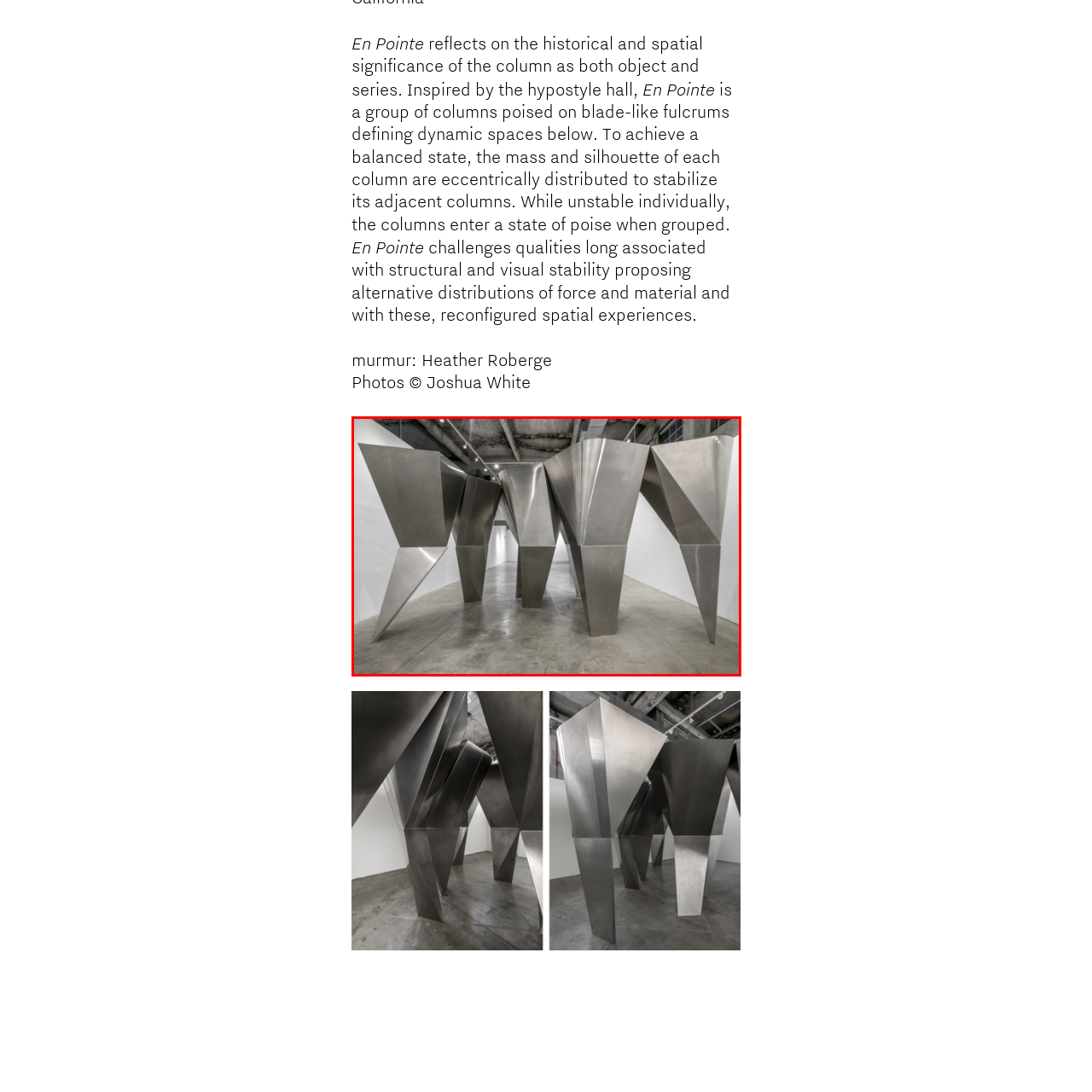How many columns are in the installation?
Focus on the red bounded area in the image and respond to the question with a concise word or phrase.

Five